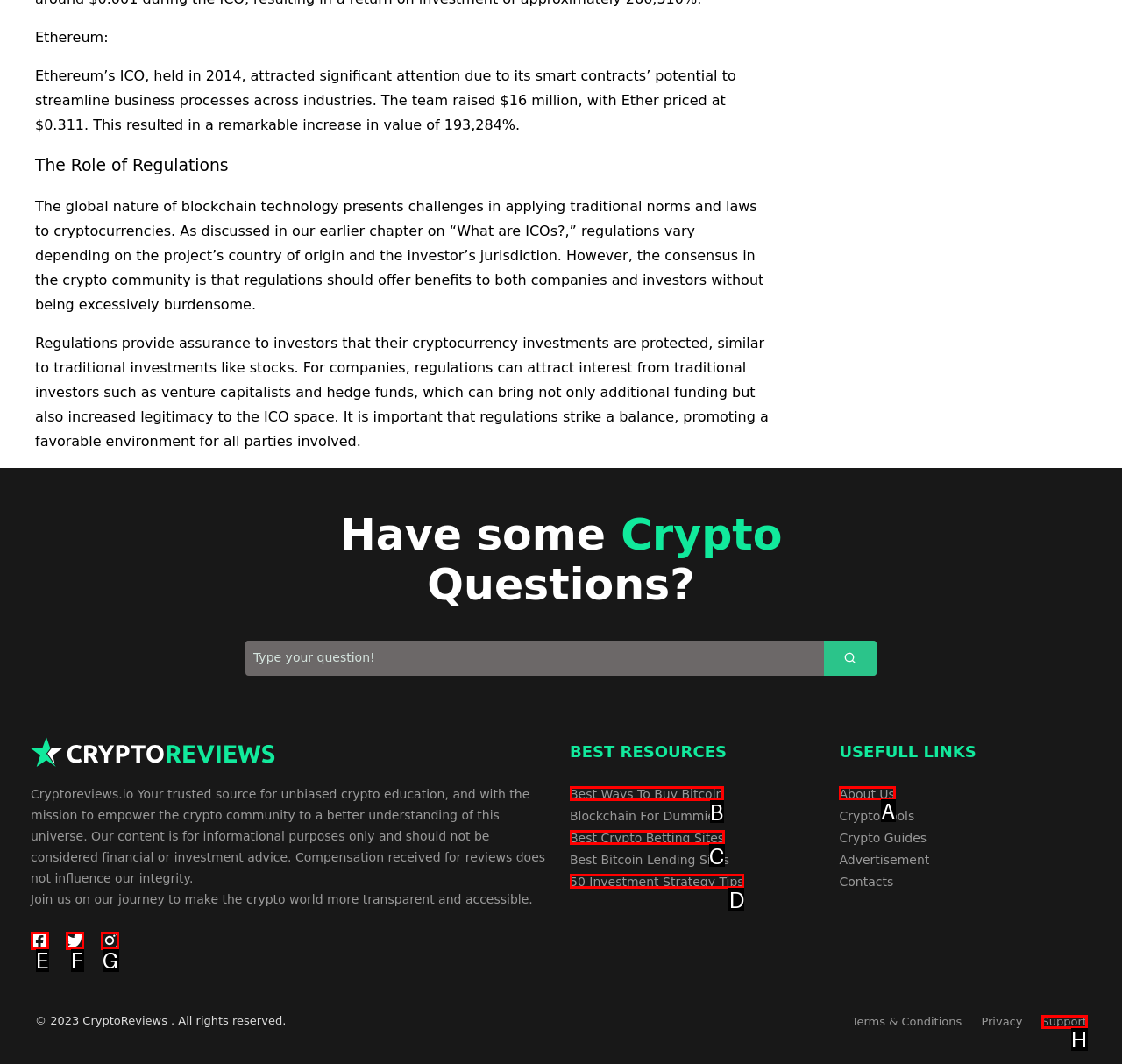Pick the option that should be clicked to perform the following task: View About Us page
Answer with the letter of the selected option from the available choices.

A